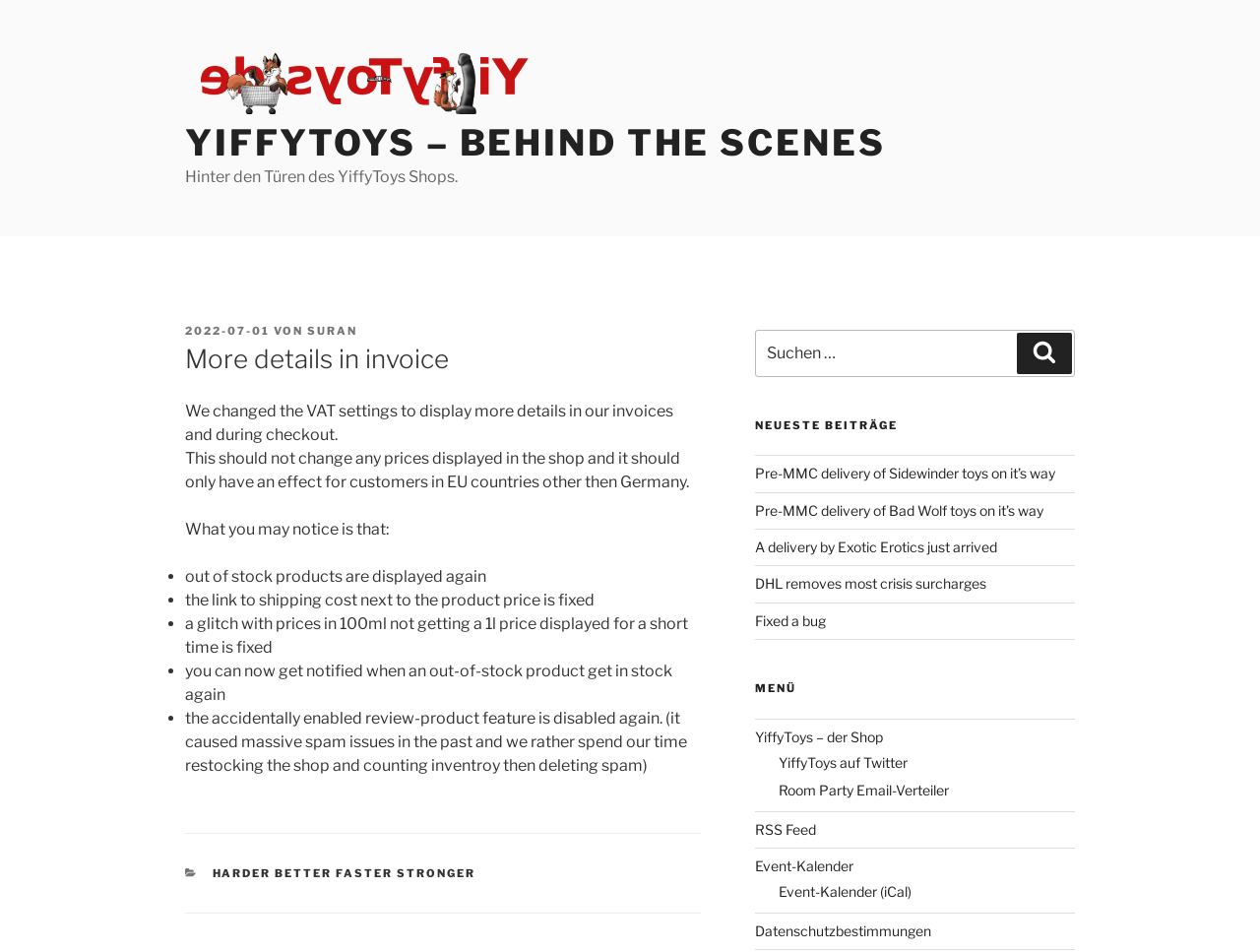Please provide the bounding box coordinates for the element that needs to be clicked to perform the following instruction: "register your child with the club". The coordinates should be given as four float numbers between 0 and 1, i.e., [left, top, right, bottom].

None